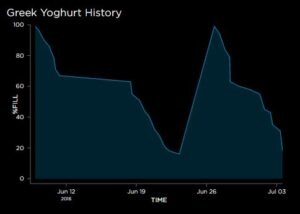What is the purpose of monitoring yoghurt levels?
Look at the image and provide a short answer using one word or a phrase.

To inform users when to replenish supplies